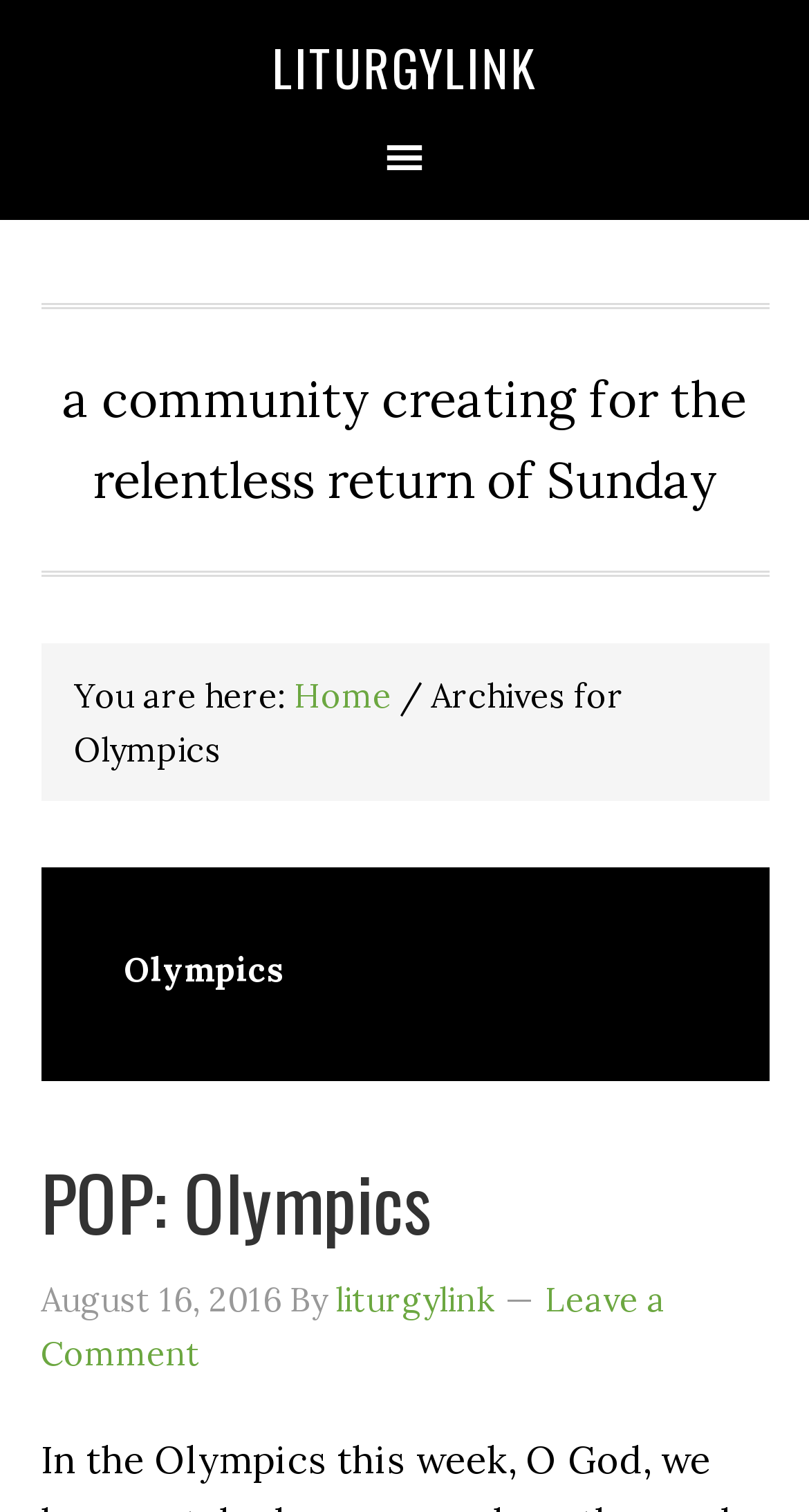What is the category of the current page?
Your answer should be a single word or phrase derived from the screenshot.

Olympics